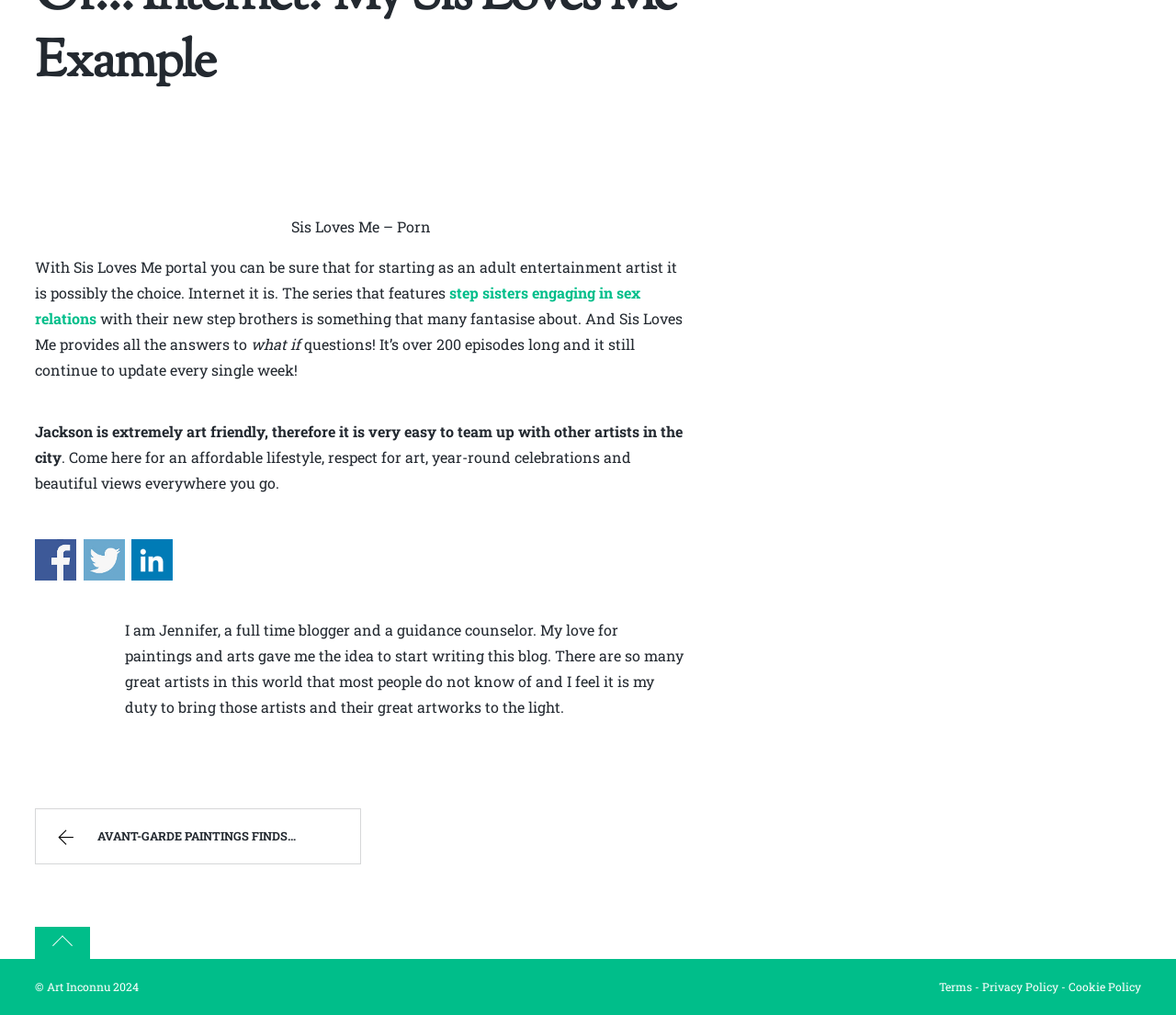Please locate the bounding box coordinates of the element that should be clicked to complete the given instruction: "Go back to top of the page".

[0.03, 0.913, 0.077, 0.945]